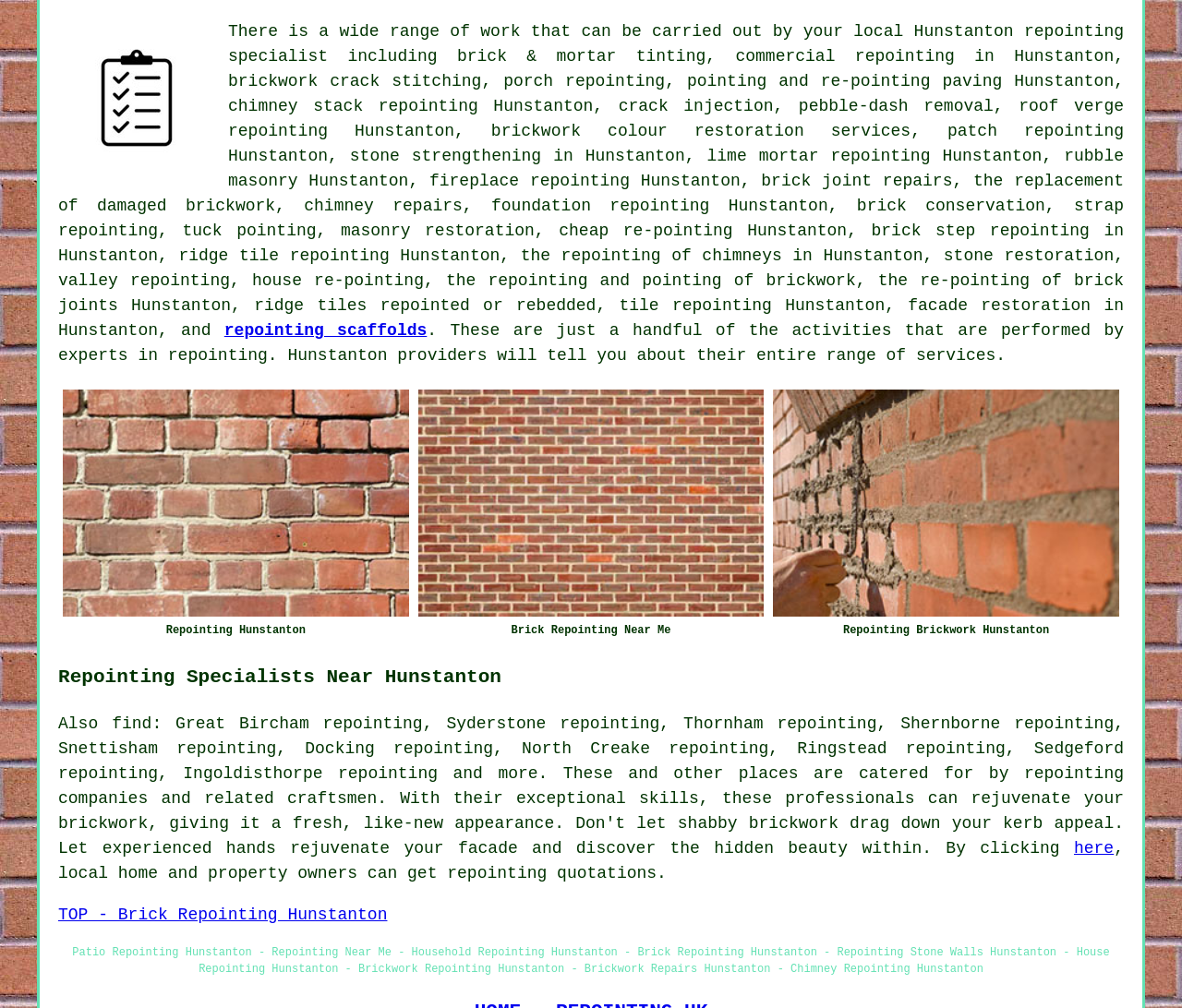What areas do the repointing companies cater to?
Provide an in-depth answer to the question, covering all aspects.

According to the webpage, the repointing companies cater to Hunstanton and surrounding areas including Great Bircham, Syderstone, Thornham, Shernborne, and many more.